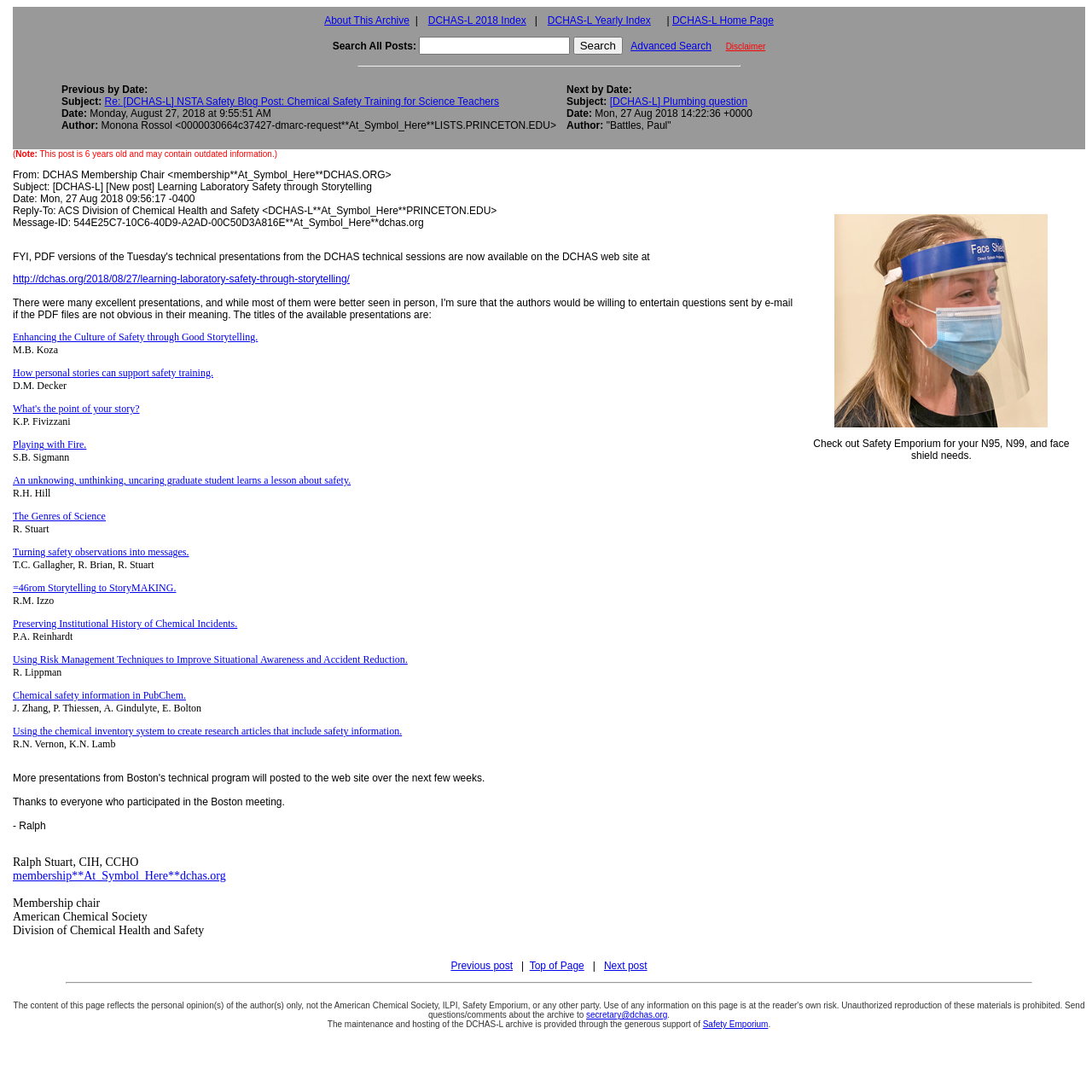Using the webpage screenshot, find the UI element described by parent_node: 1 2. Provide the bounding box coordinates in the format (top-left x, top-left y, bottom-right x, bottom-right y), ensuring all values are floating point numbers between 0 and 1.

None